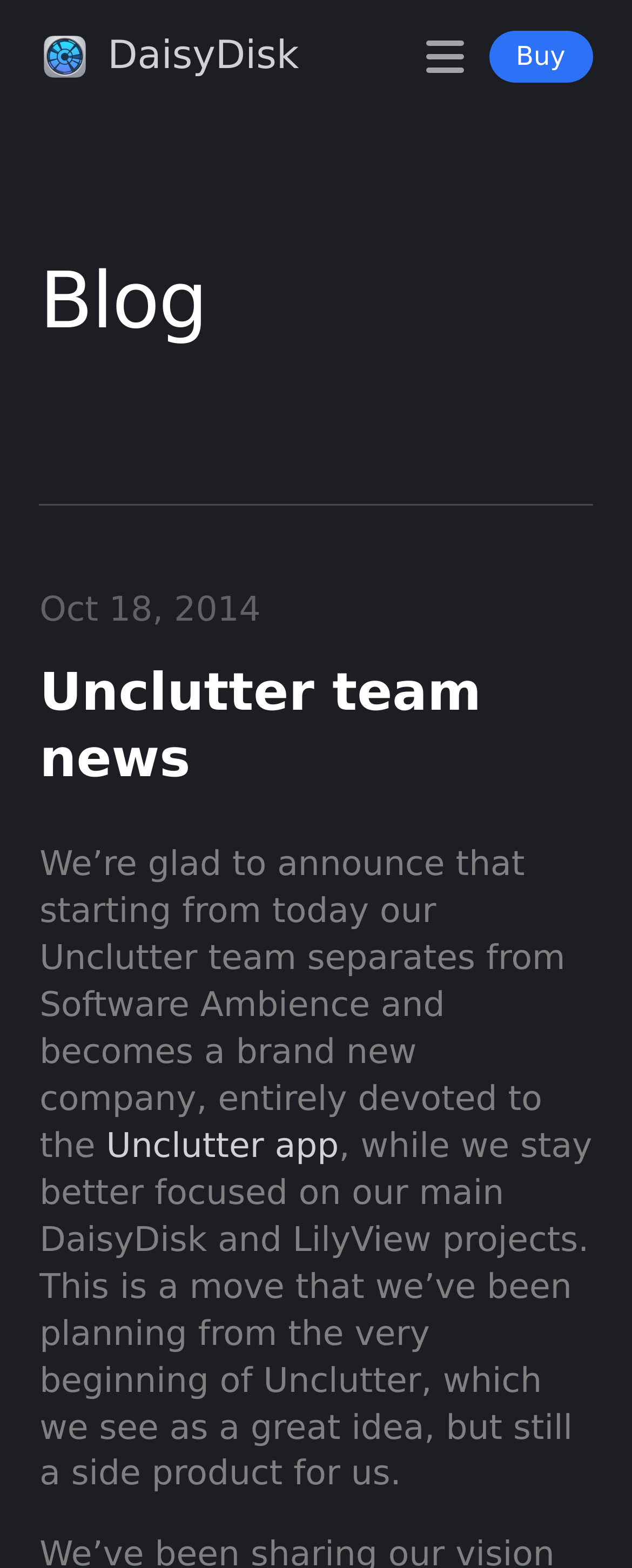What is the name of the product mentioned alongside Unclutter?
Identify the answer in the screenshot and reply with a single word or phrase.

DaisyDisk